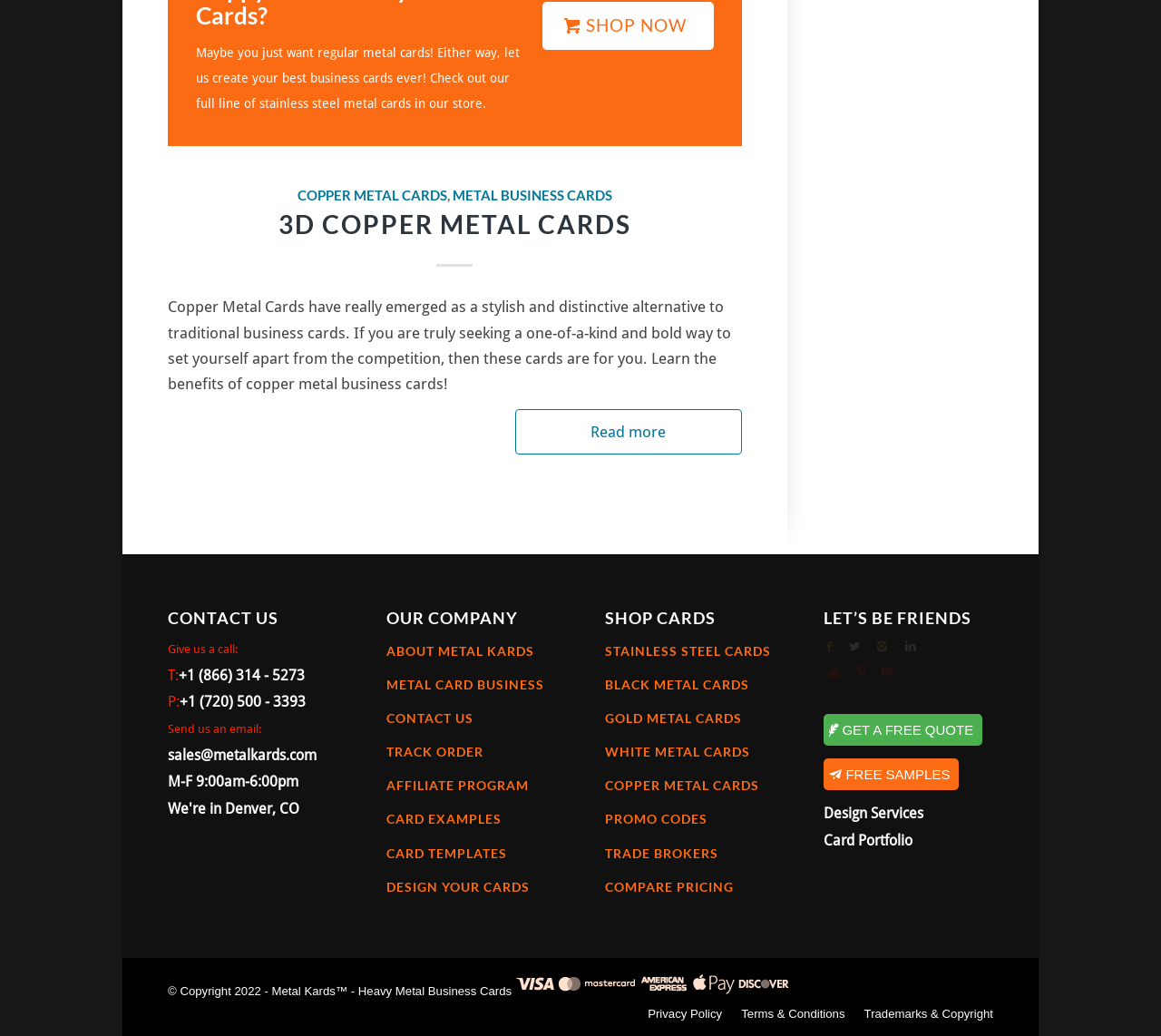Can you give a detailed response to the following question using the information from the image? What type of business cards are offered?

The webpage offers various types of metal business cards, including stainless steel, black metal, gold metal, white metal, and copper metal cards, as indicated by the links in the 'SHOP CARDS' section.